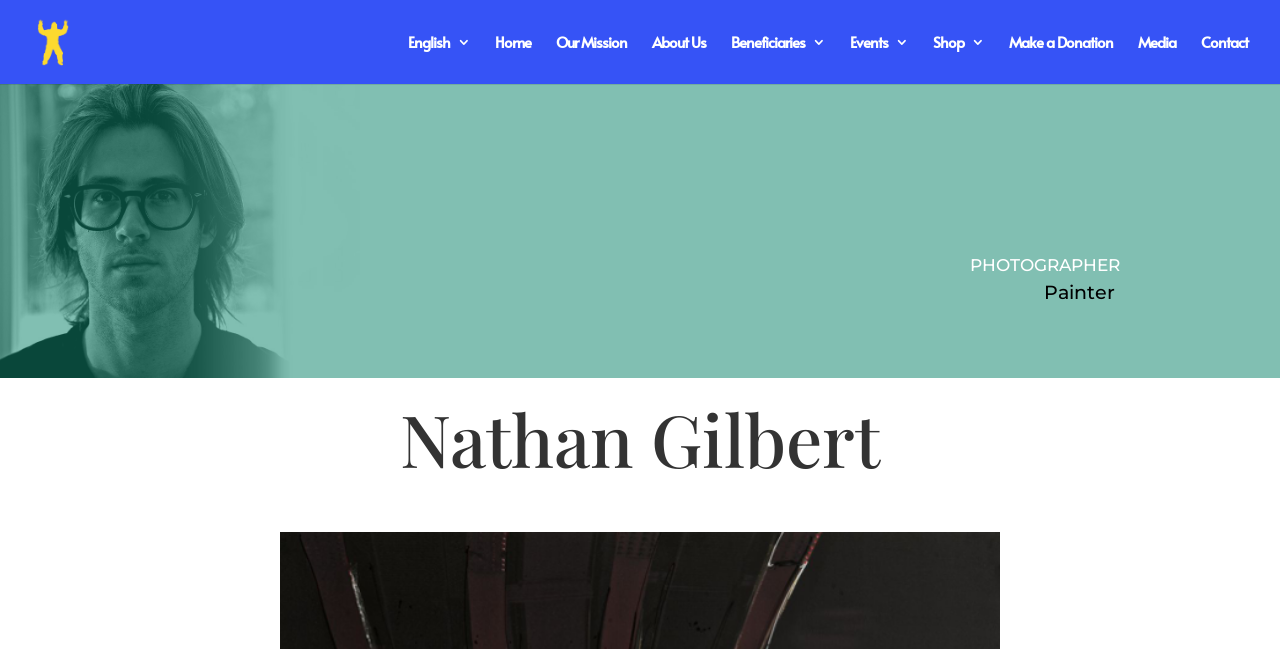Could you highlight the region that needs to be clicked to execute the instruction: "click the link to Home"?

[0.387, 0.054, 0.415, 0.129]